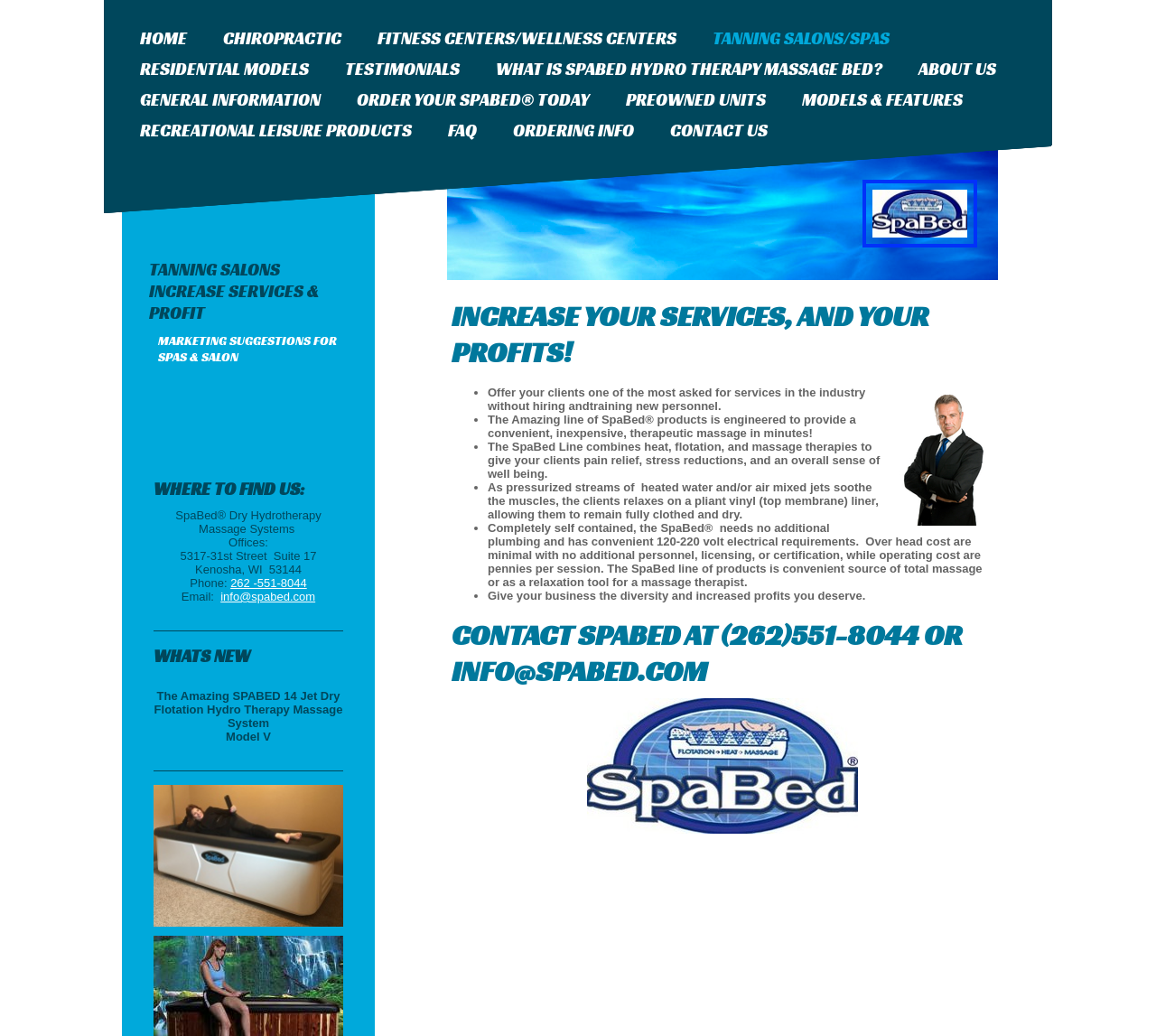Articulate a detailed summary of the webpage's content and design.

The webpage is about SpaBed, a company that offers hydrotherapy massage systems. At the top of the page, there is a navigation menu with 14 links, including "HOME", "CHIROPRACTIC", "FITNESS CENTERS/WELLNESS CENTERS", and "TANNING SALONS/SPAS". Below the navigation menu, there are two columns of content. 

On the left side, there is a section titled "WHERE TO FIND US:" with the company's address, phone number, and email address. Below this section, there is a heading "WHATS NEW" followed by a description of the SpaBed 14 Jet Dry Flotation Hydro Therapy Massage System, Model V.

On the right side, there is a section with a heading "INCREASE YOUR SERVICES, AND YOUR PROFITS!" followed by a list of five bullet points describing the benefits of using SpaBed products, including offering clients a convenient and inexpensive therapeutic massage, providing pain relief and stress reduction, and increasing profits with minimal overhead costs. 

At the bottom of the page, there is a heading "CONTACT SPABED AT (262)551-8044 OR INFO@SPABED.COM" with a link to contact the company.